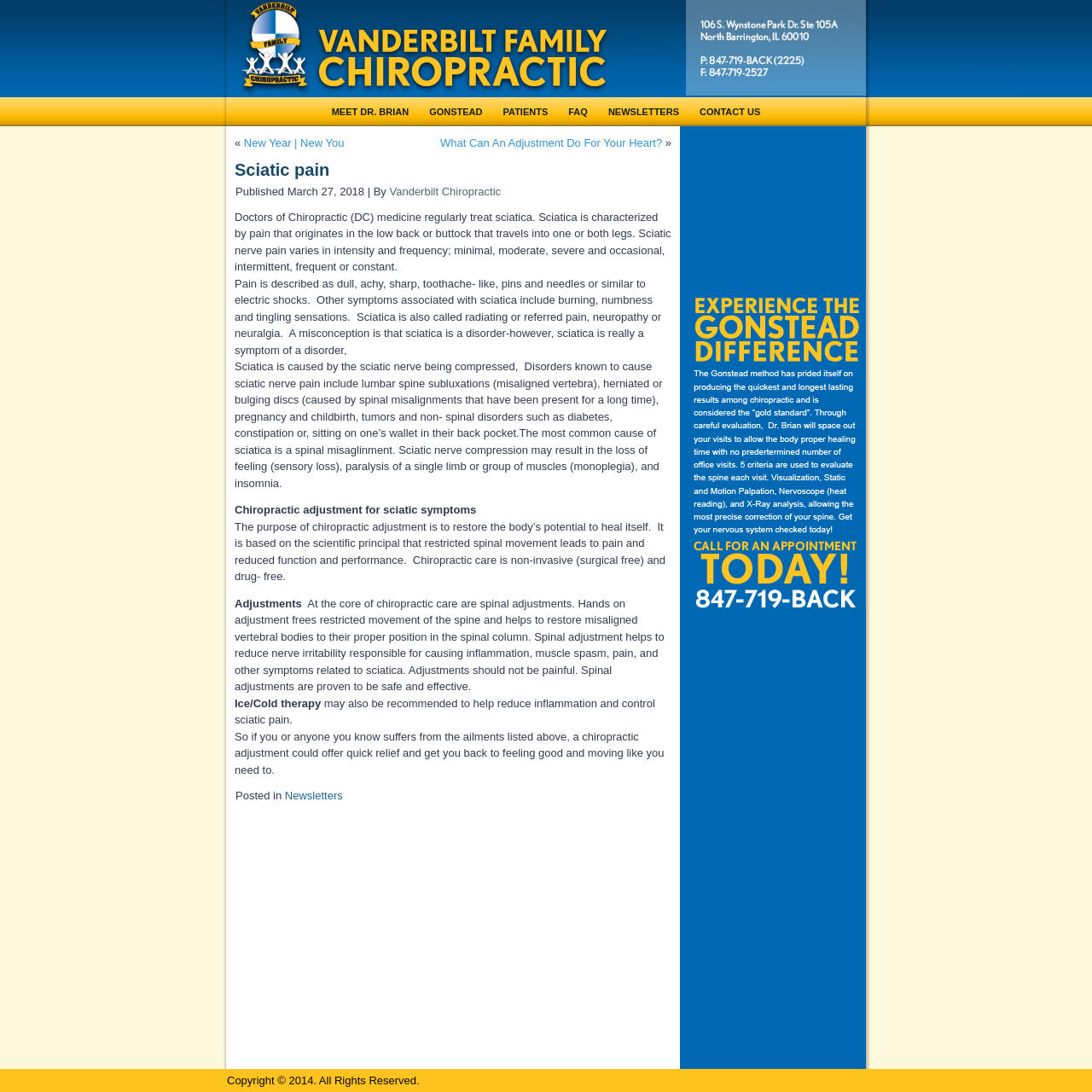Who is the author of the article?
Provide a short answer using one word or a brief phrase based on the image.

Vanderbilt Chiropractic